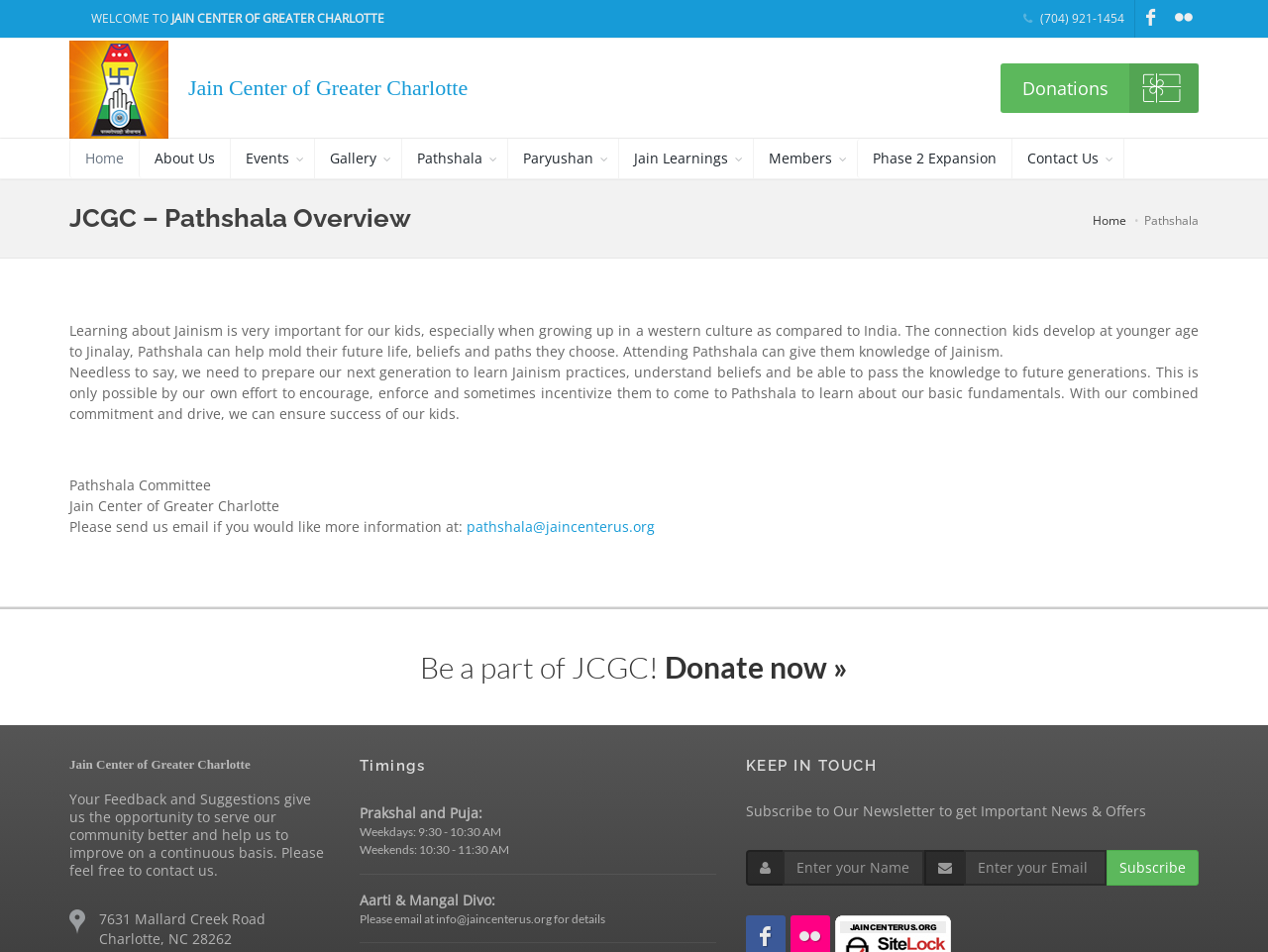What is the purpose of Pathshala according to the webpage?
Answer the question with a detailed explanation, including all necessary information.

The webpage mentions that 'Learning about Jainism is very important for our kids, especially when growing up in a western culture as compared to India.' and 'Attending Pathshala can give them knowledge of Jainism.' This suggests that the purpose of Pathshala is to learn Jainism.